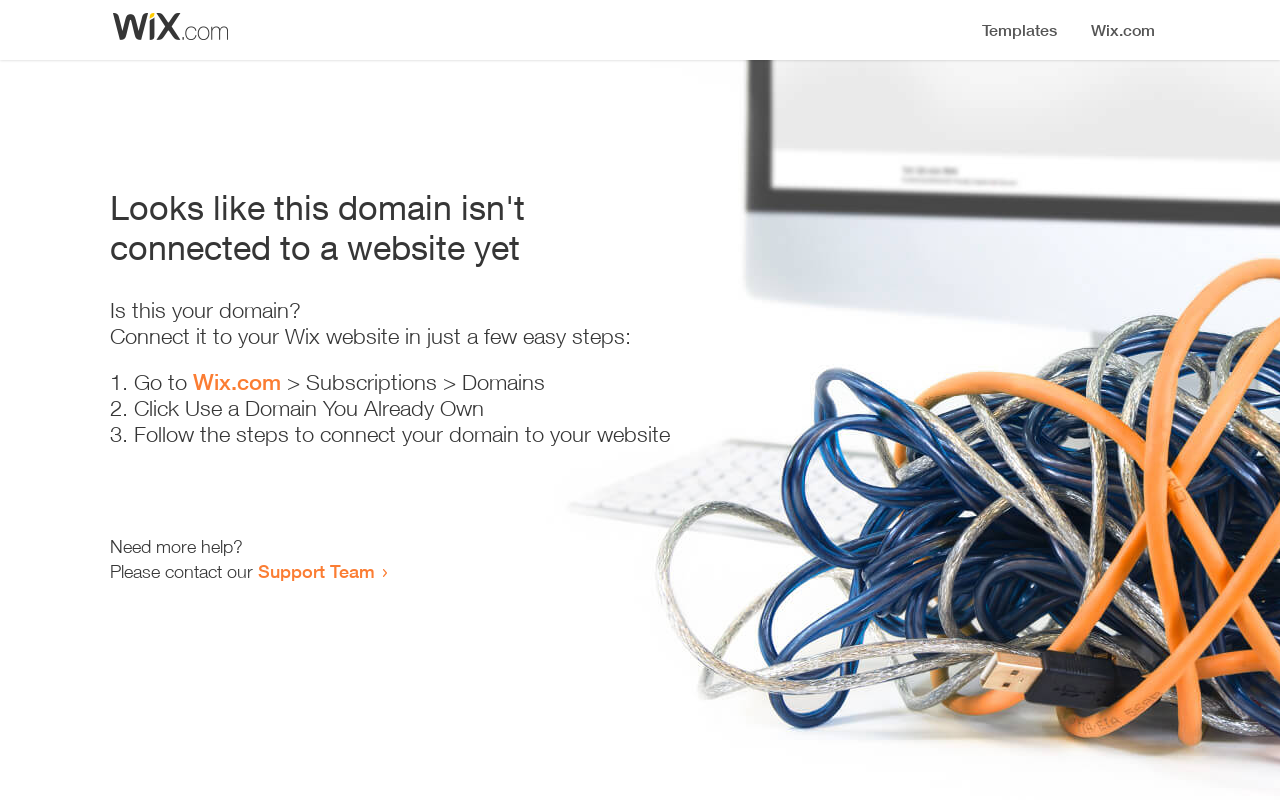Extract the main title from the webpage and generate its text.

Looks like this domain isn't
connected to a website yet